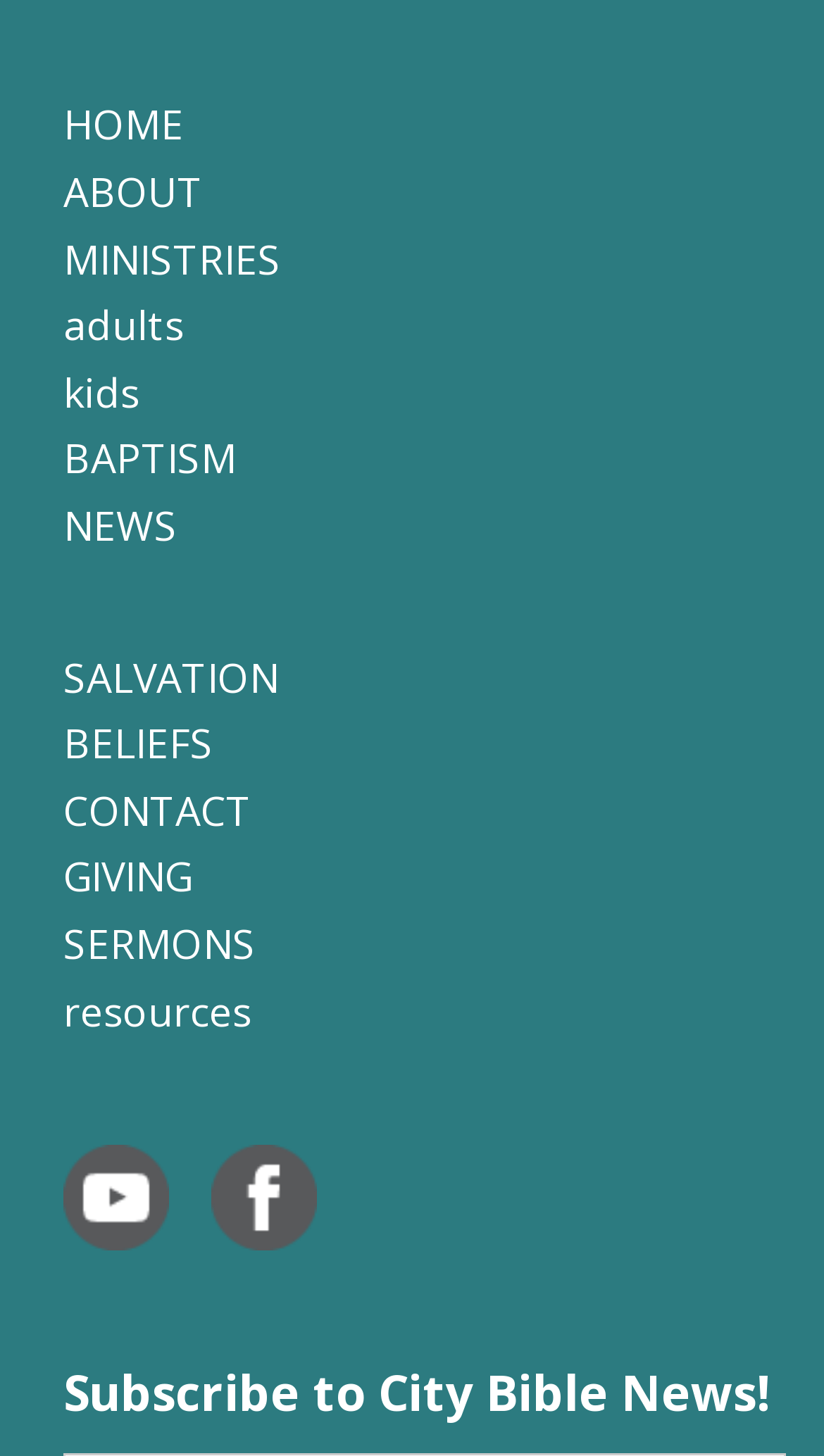What is the purpose of the webpage?
Refer to the image and give a detailed answer to the question.

Based on the various link elements such as 'MINISTRIES', 'BAPTISM', 'NEWS', and 'SERMONS', I infer that the webpage is related to a church and provides information about its activities and services.